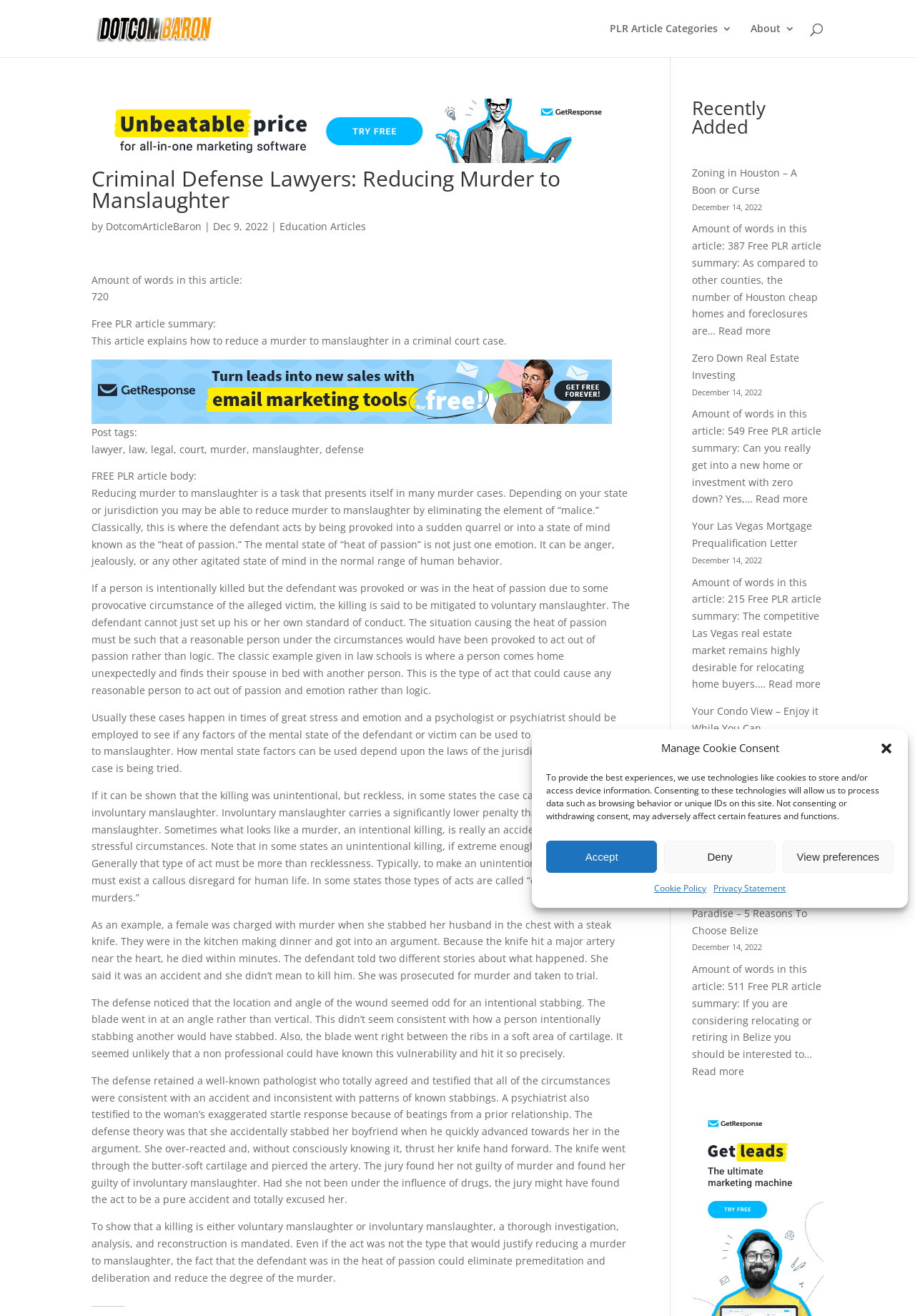Determine the bounding box coordinates of the section I need to click to execute the following instruction: "Read more about Criminal Defense Lawyers". Provide the coordinates as four float numbers between 0 and 1, i.e., [left, top, right, bottom].

[0.1, 0.128, 0.689, 0.166]